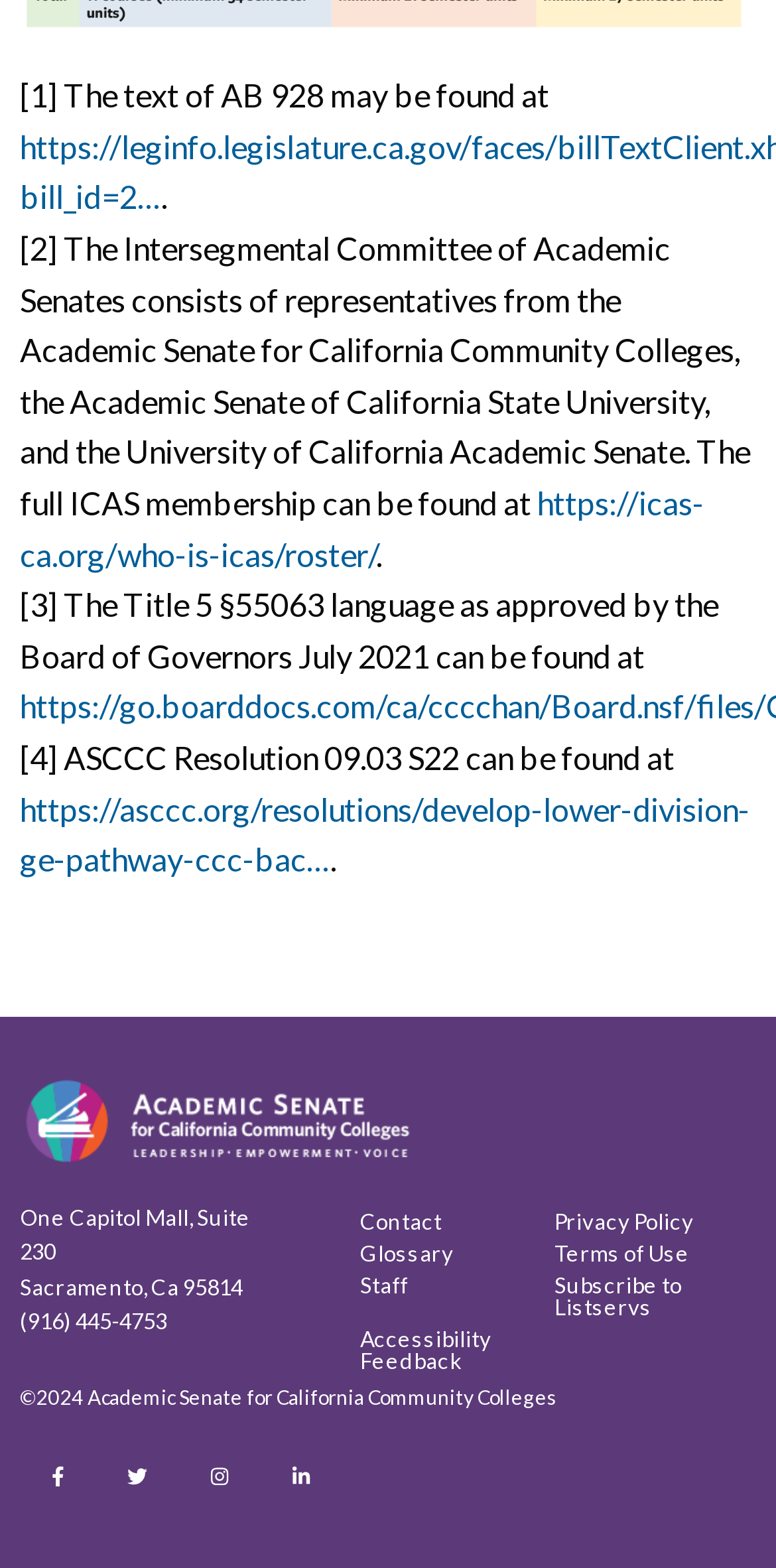Please answer the following question using a single word or phrase: 
How many social media platforms are listed at the bottom of the page?

4